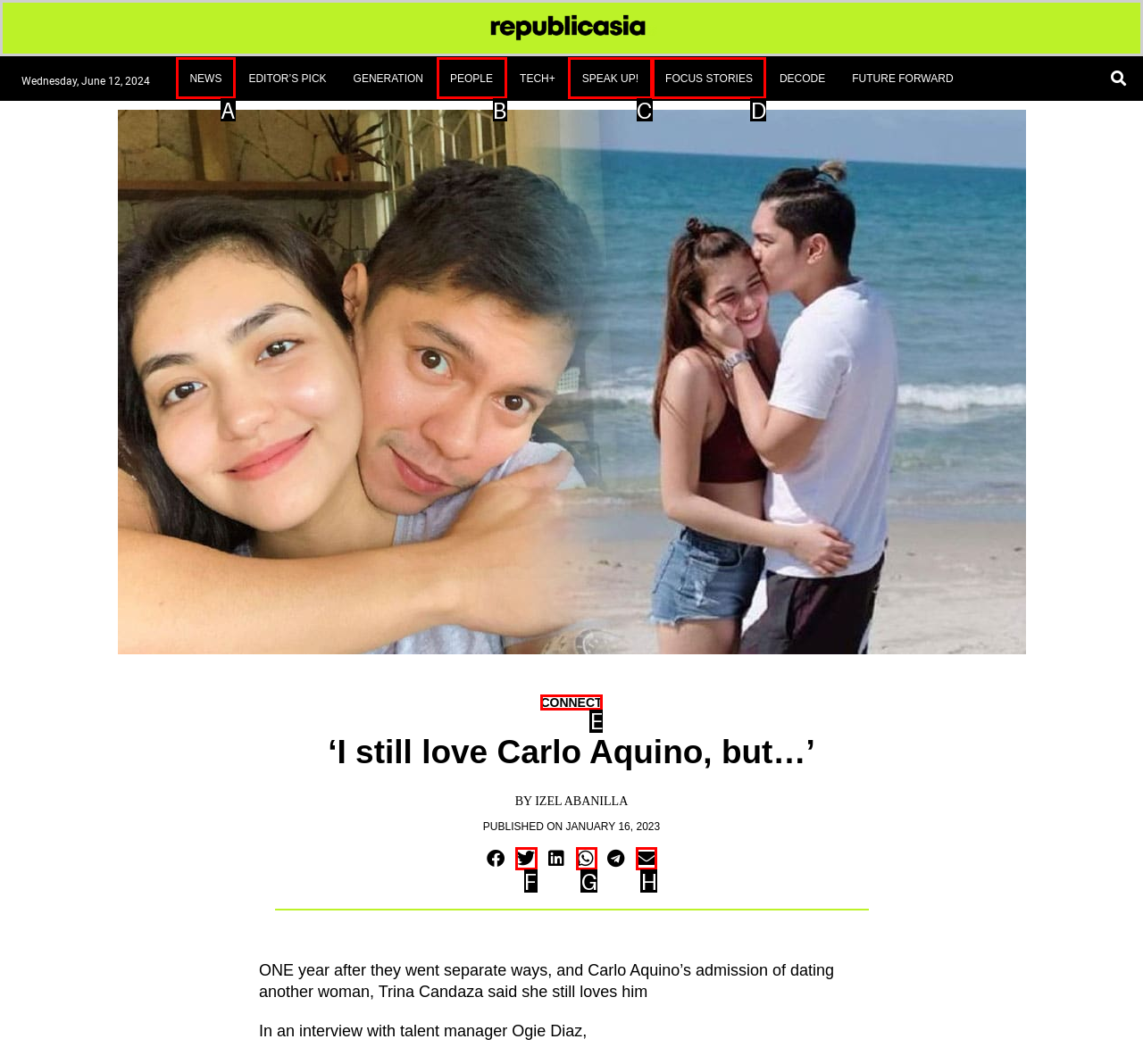Please indicate which HTML element should be clicked to fulfill the following task: Connect with others. Provide the letter of the selected option.

E